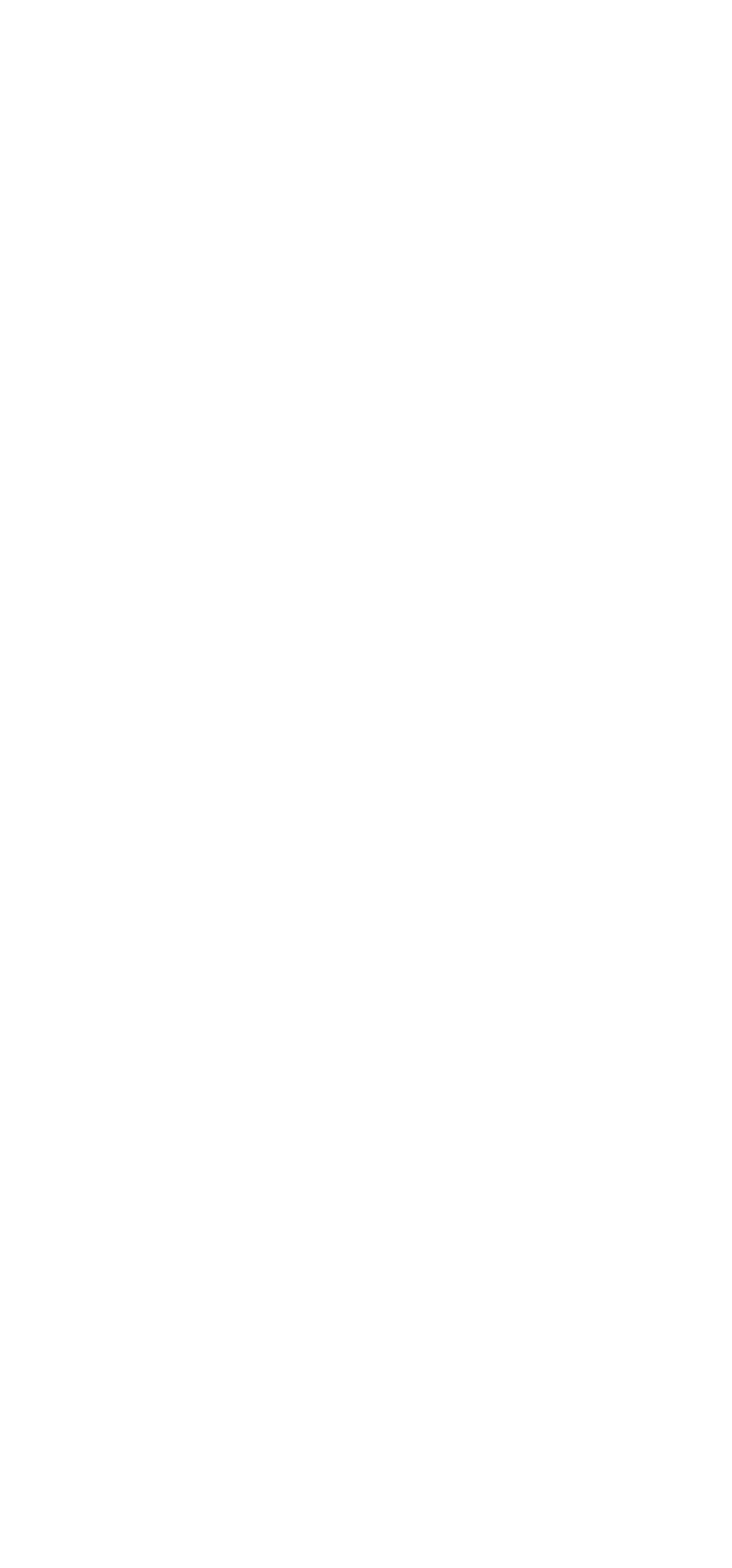What is the organization's name?
Using the visual information, respond with a single word or phrase.

The Carbon Trust